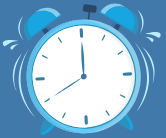Use the details in the image to answer the question thoroughly: 
What color is the background of the image?

The background of the image is a calming blue color, which helps to make the alarm clock stand out and creates a sense of serenity, while also highlighting the themes of time management and productivity.